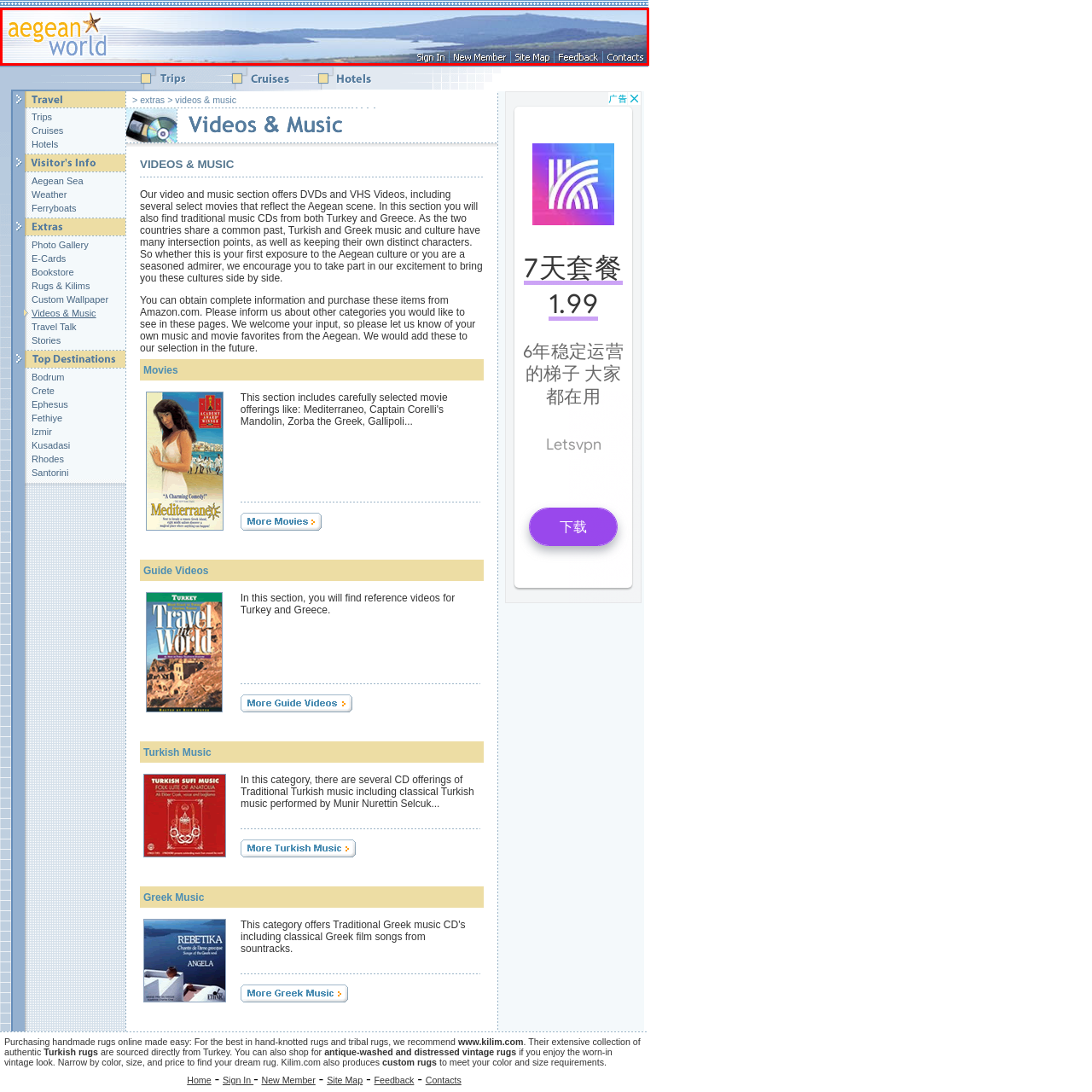Observe the image enclosed by the red rectangle, then respond to the question in one word or phrase:
What options are provided for user engagement?

Sign in, become a new member, etc.